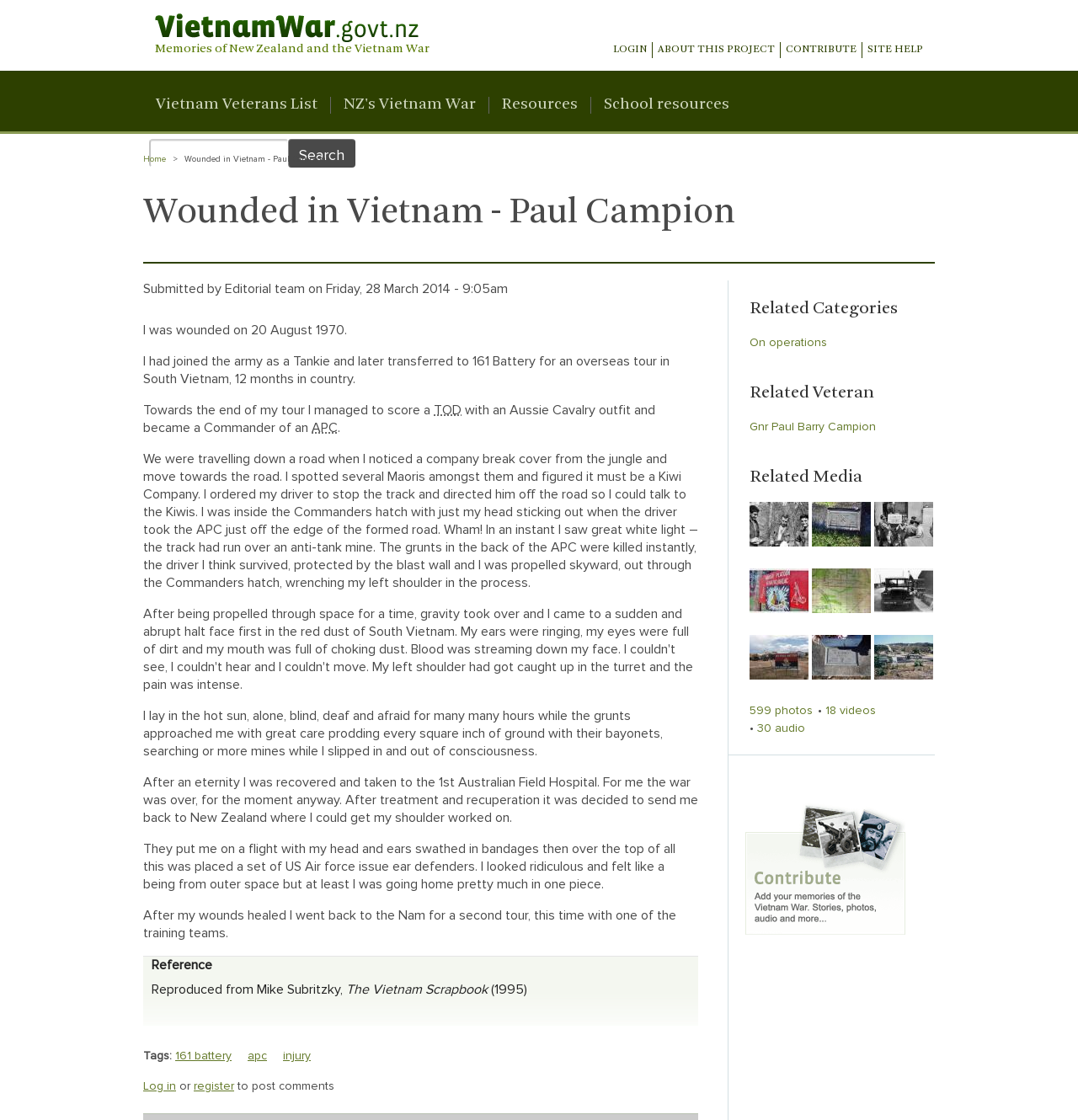Using the element description: "Resources", determine the bounding box coordinates. The coordinates should be in the format [left, top, right, bottom], with values between 0 and 1.

[0.466, 0.086, 0.536, 0.101]